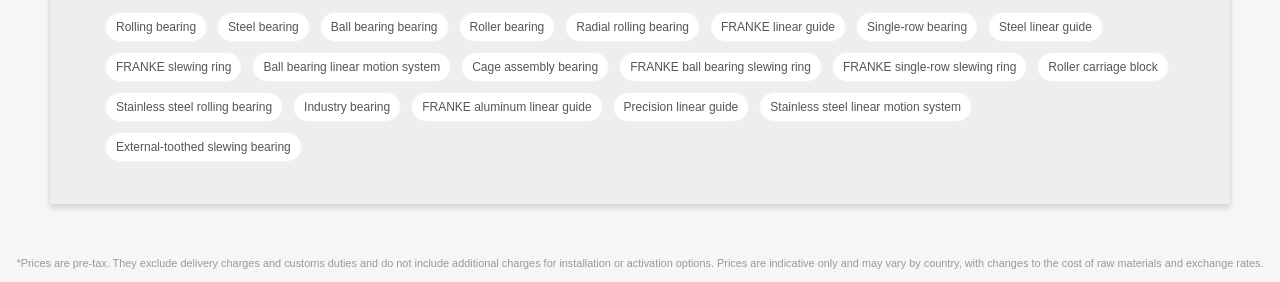How many rows of links are there?
Answer with a single word or phrase by referring to the visual content.

3